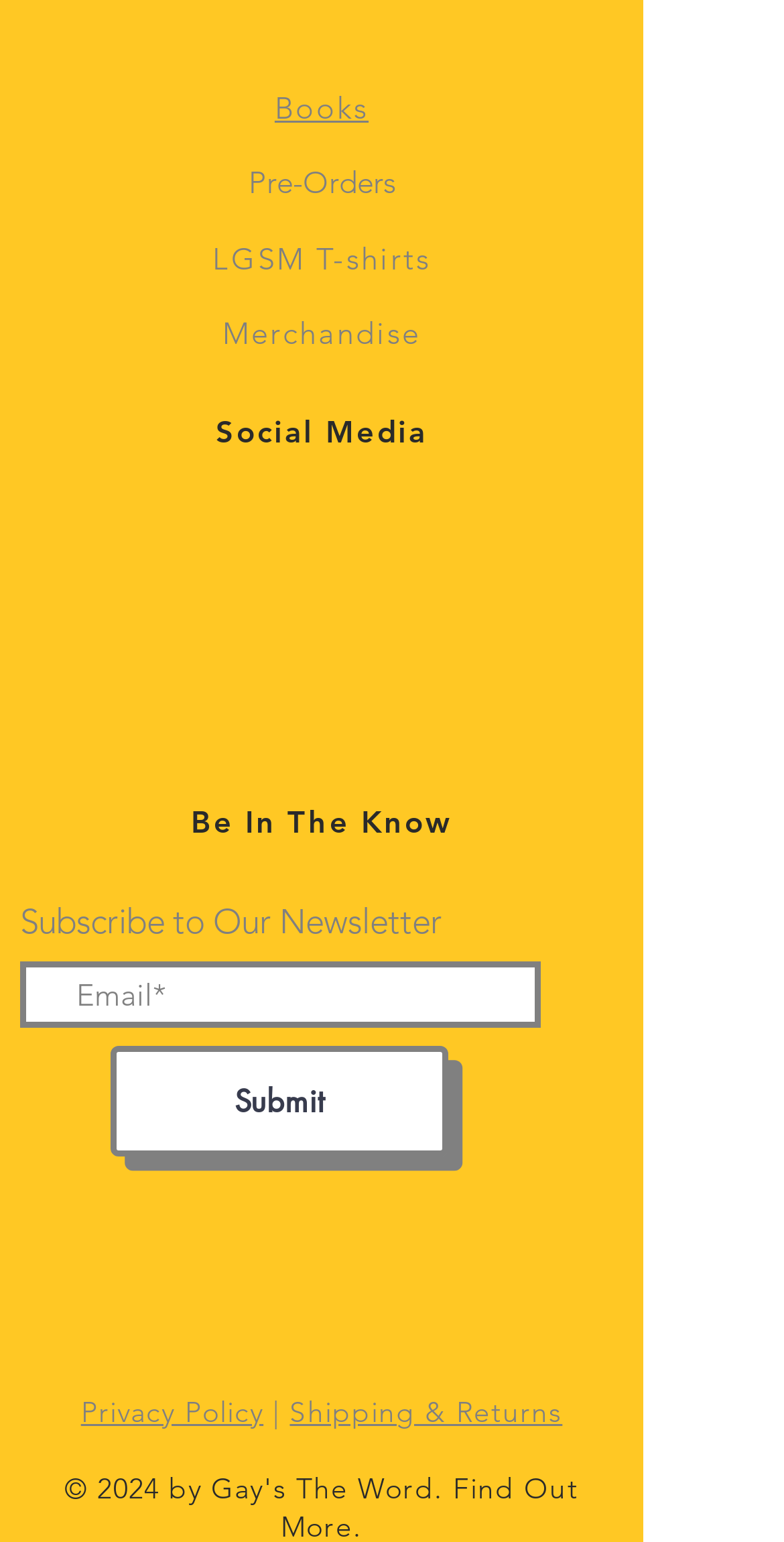Please find the bounding box coordinates of the element's region to be clicked to carry out this instruction: "Enter email address".

[0.026, 0.623, 0.69, 0.666]